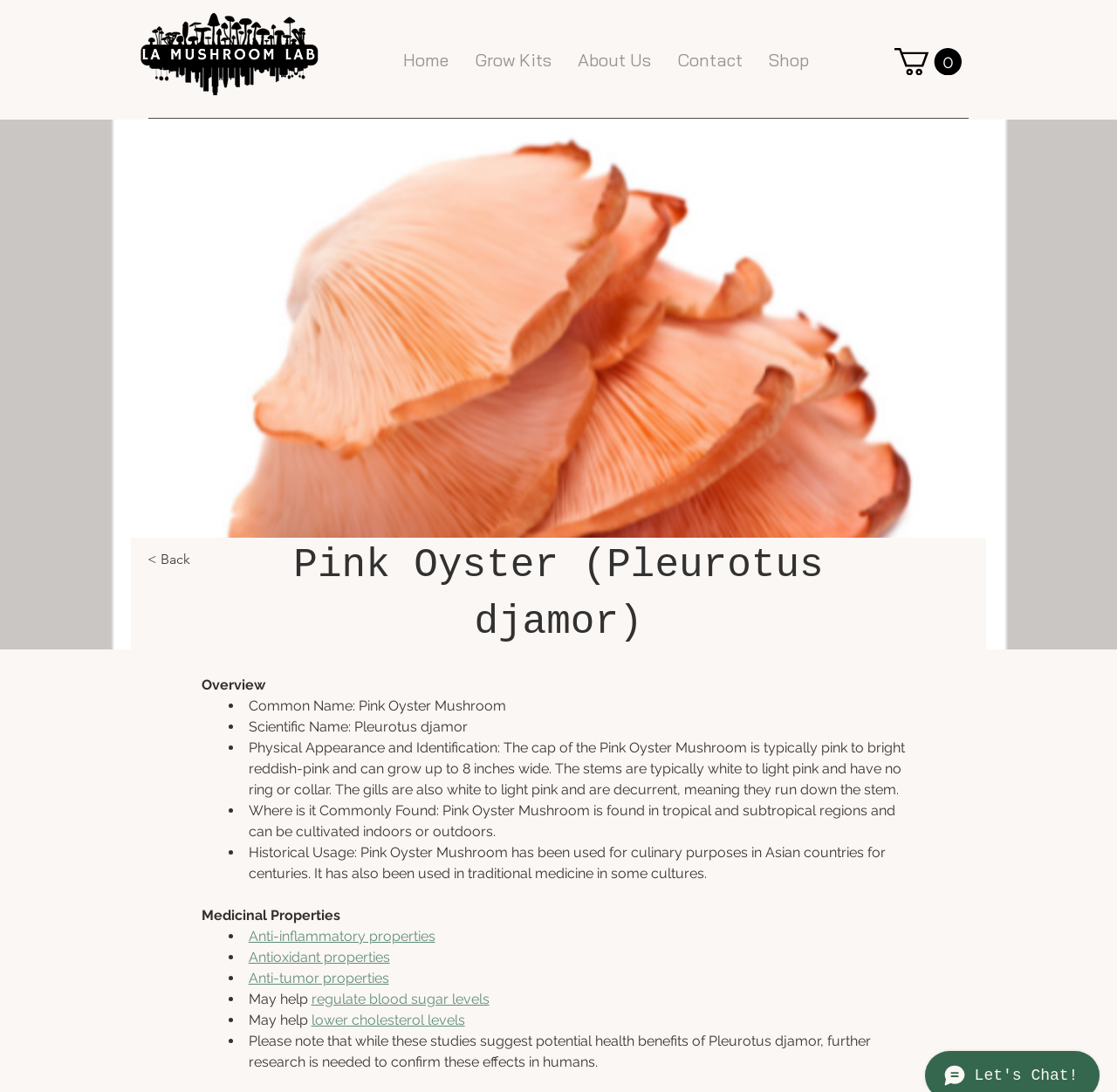Analyze the image and provide a detailed answer to the question: Where is the Pink Oyster Mushroom commonly found?

The text 'Where is it Commonly Found: Pink Oyster Mushroom is found in tropical and subtropical regions and can be cultivated indoors or outdoors.' provides the information about the common habitat of the Pink Oyster Mushroom.